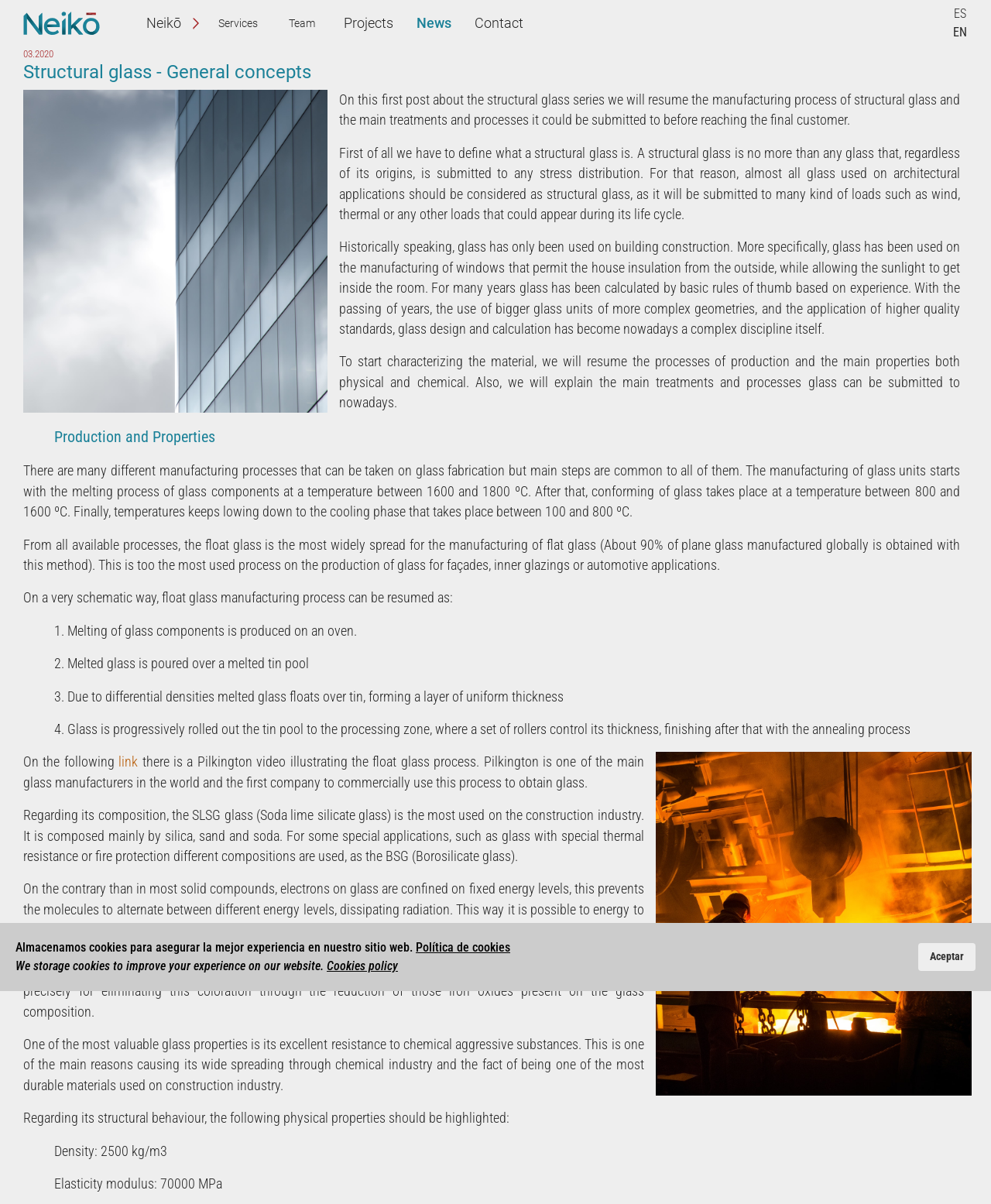Show the bounding box coordinates for the HTML element as described: "Política de cookies".

[0.42, 0.781, 0.515, 0.793]